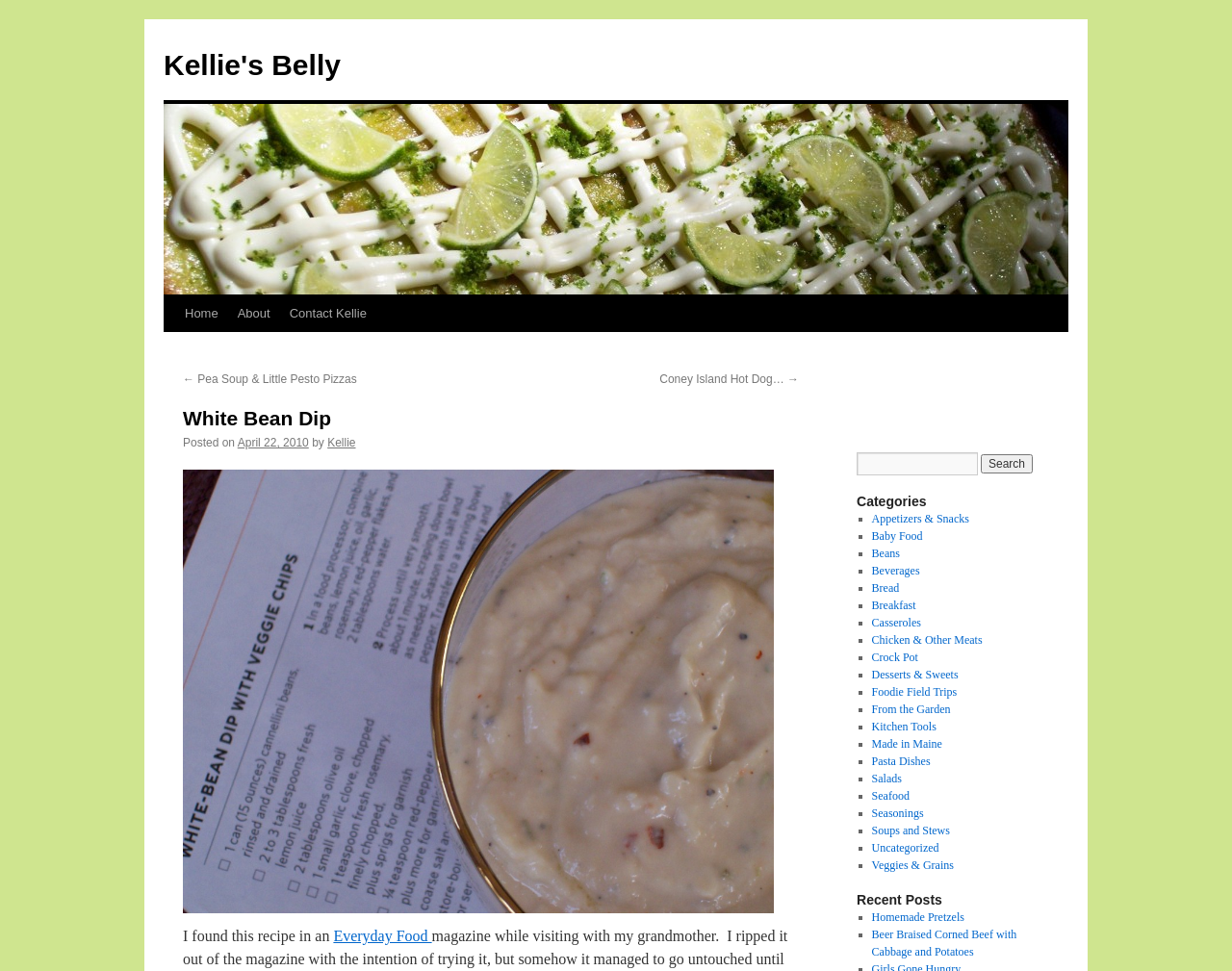Review the image closely and give a comprehensive answer to the question: How many categories are listed on the webpage?

The answer can be found by counting the number of list markers ('■') in the 'Categories' section of the webpage, which indicates the number of categories listed.